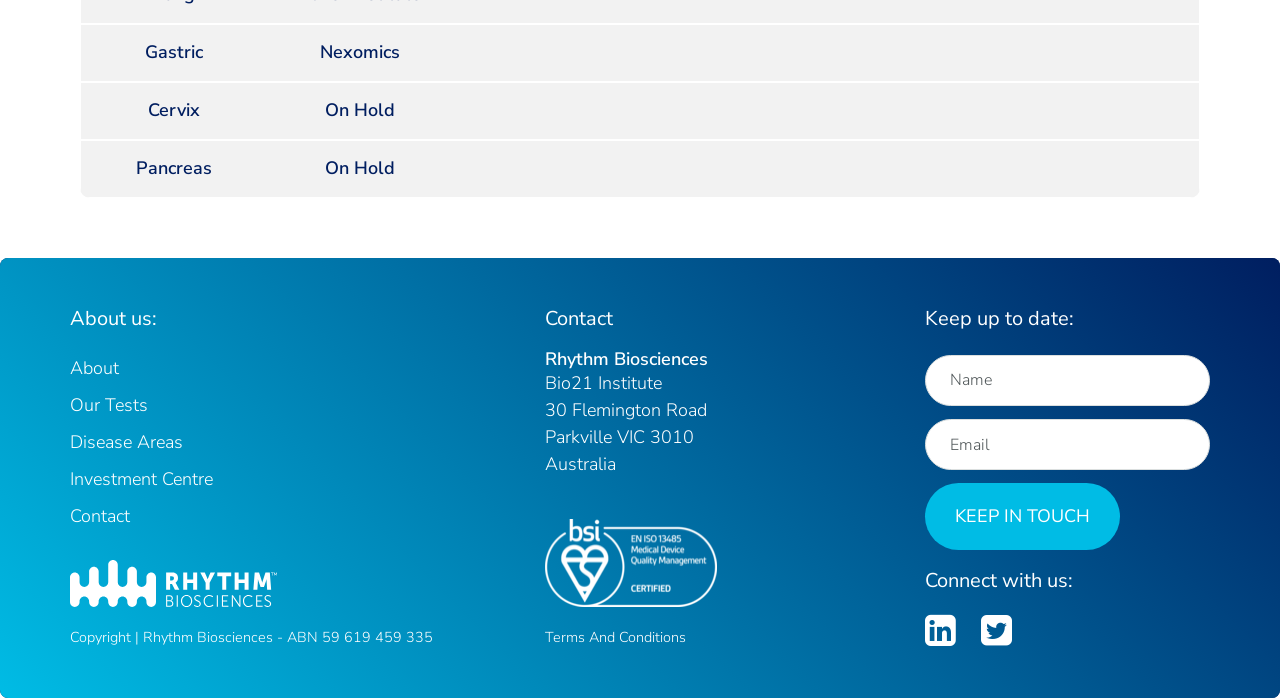Provide the bounding box coordinates for the UI element described in this sentence: "Our Tests". The coordinates should be four float values between 0 and 1, i.e., [left, top, right, bottom].

[0.055, 0.554, 0.426, 0.607]